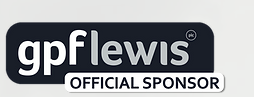What is the design style of the branding?
Please use the visual content to give a single word or phrase answer.

Dark tones with light highlights